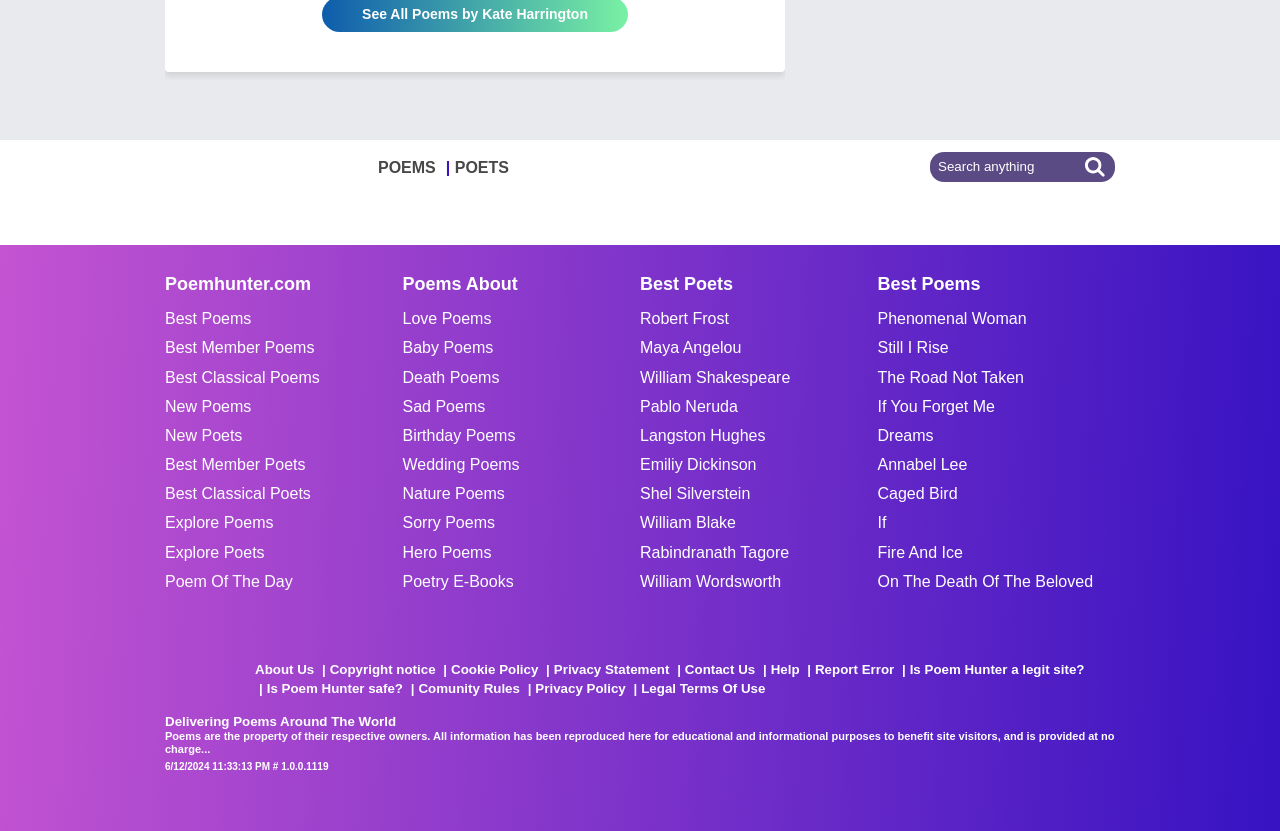Please answer the following query using a single word or phrase: 
What is the title of the first poem listed on the website?

Phenomenal Woman